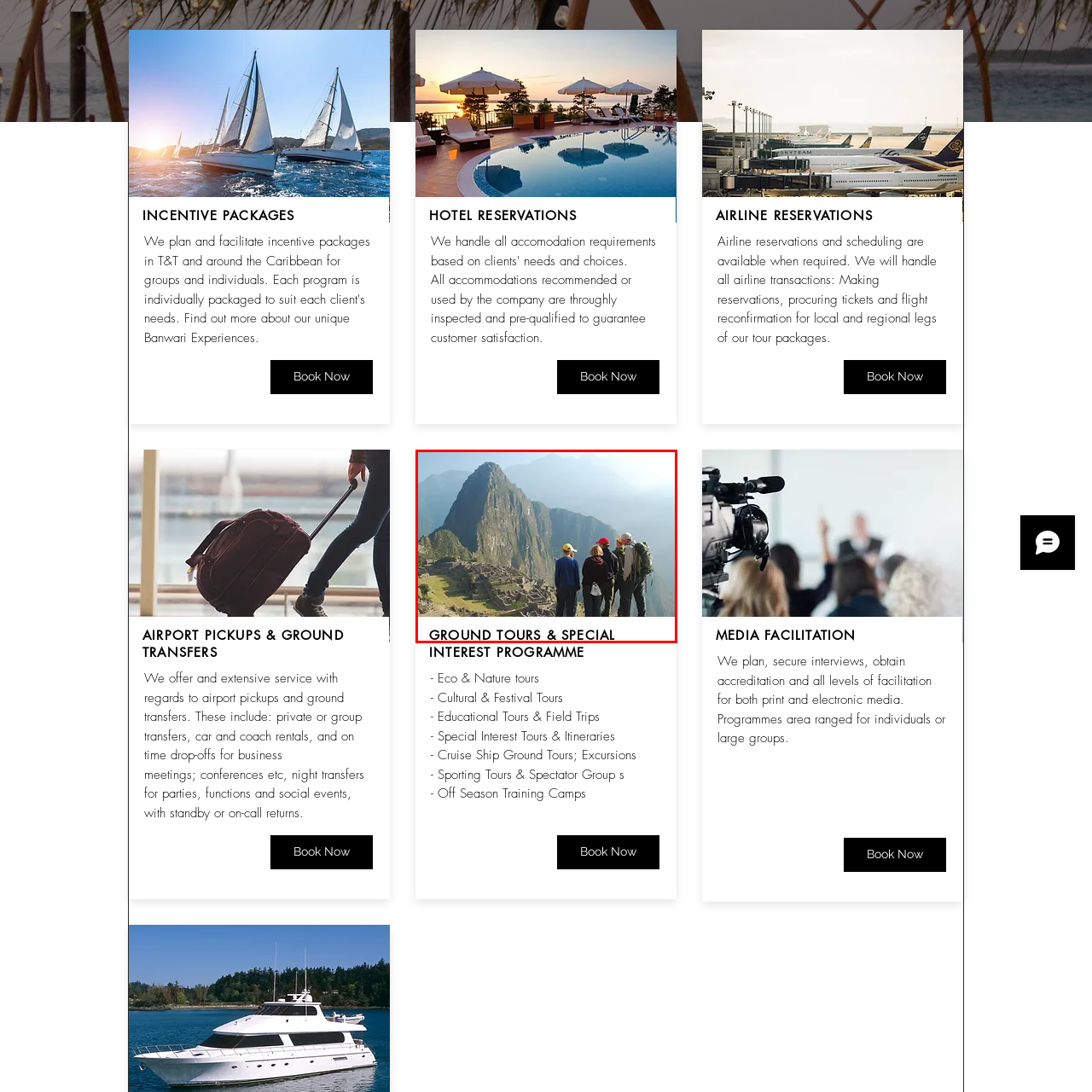Provide a comprehensive description of the image highlighted by the red bounding box.

The image features a breathtaking view of Machu Picchu, a UNESCO World Heritage Site, showcasing the ancient Incan city set against a dramatic mountainous backdrop. In the foreground, a group of four hikers, each clad in outdoor attire and hats, stands captivated by the stunning scenery. Towering peaks and misty horizons enhance the majestic allure of this iconic destination. The caption below reads "GROUND TOURS & SPECIAL," highlighting the range of guided experiences available for visitors to explore and appreciate the rich history and natural beauty of the area. Whether trekking through lush landscapes or marveling at the architectural wonders, this image embodies the spirit of adventure and exploration that defines ground tours.